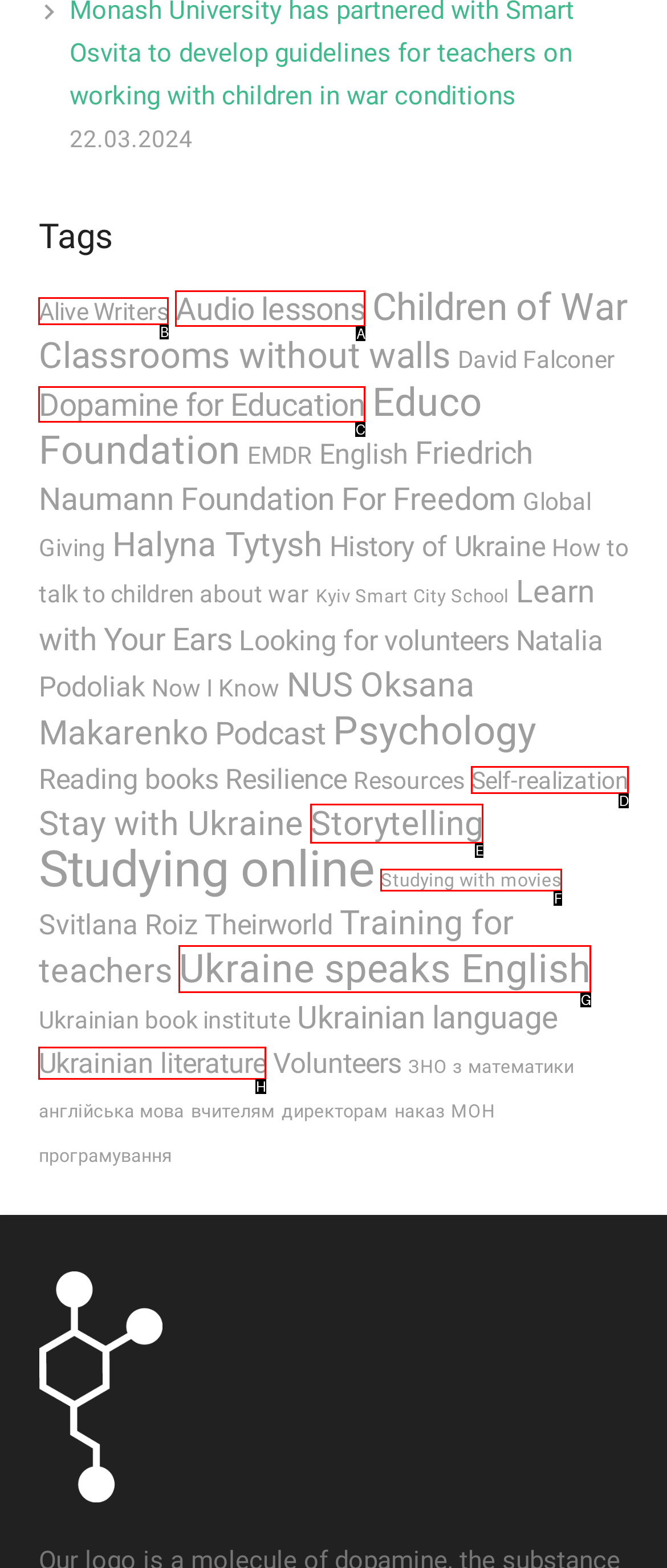Determine the HTML element to be clicked to complete the task: Discover 'Ukraine speaks English'. Answer by giving the letter of the selected option.

G